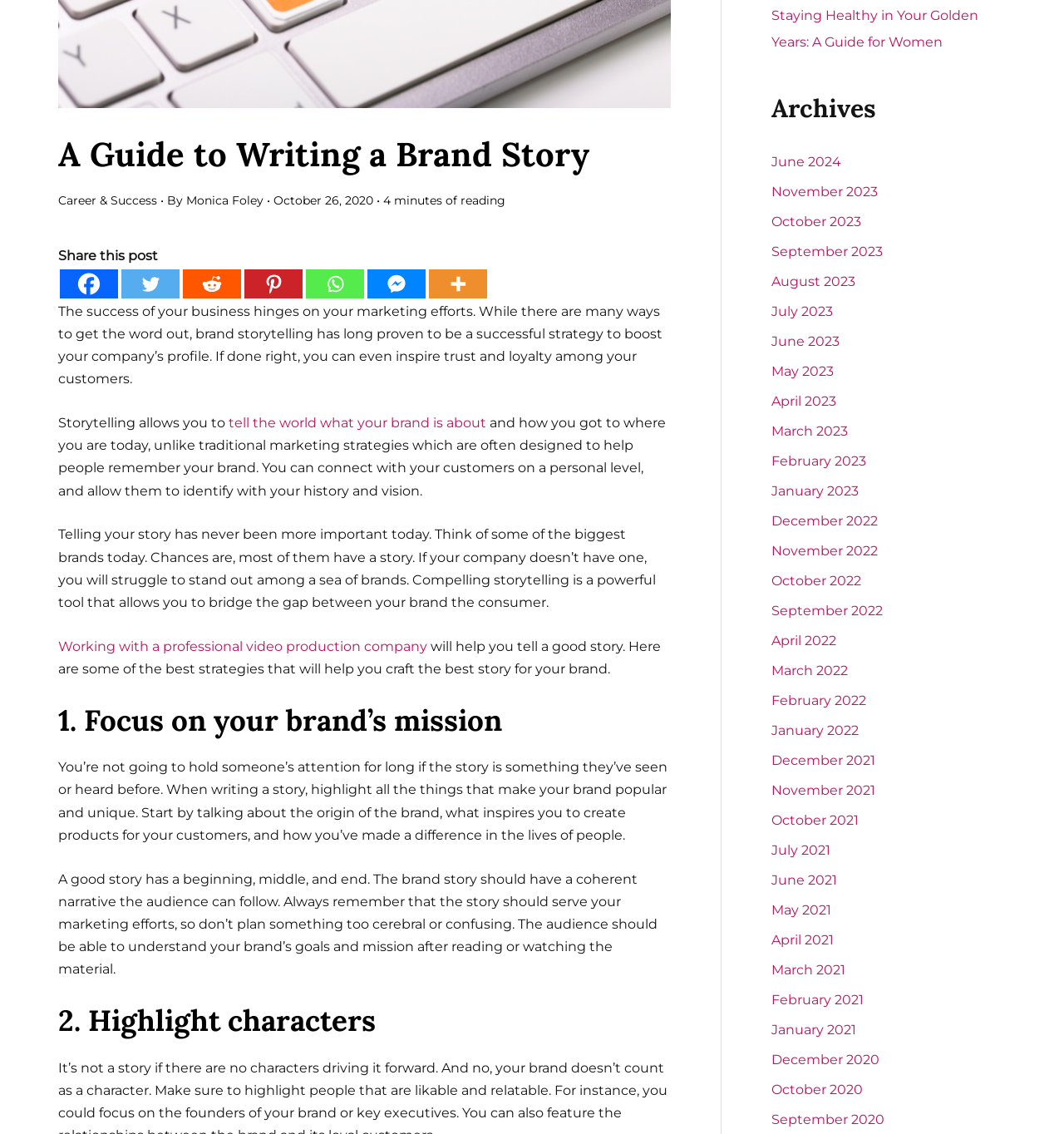Using the provided description: "title="More"", find the bounding box coordinates of the corresponding UI element. The output should be four float numbers between 0 and 1, in the format [left, top, right, bottom].

[0.403, 0.237, 0.458, 0.263]